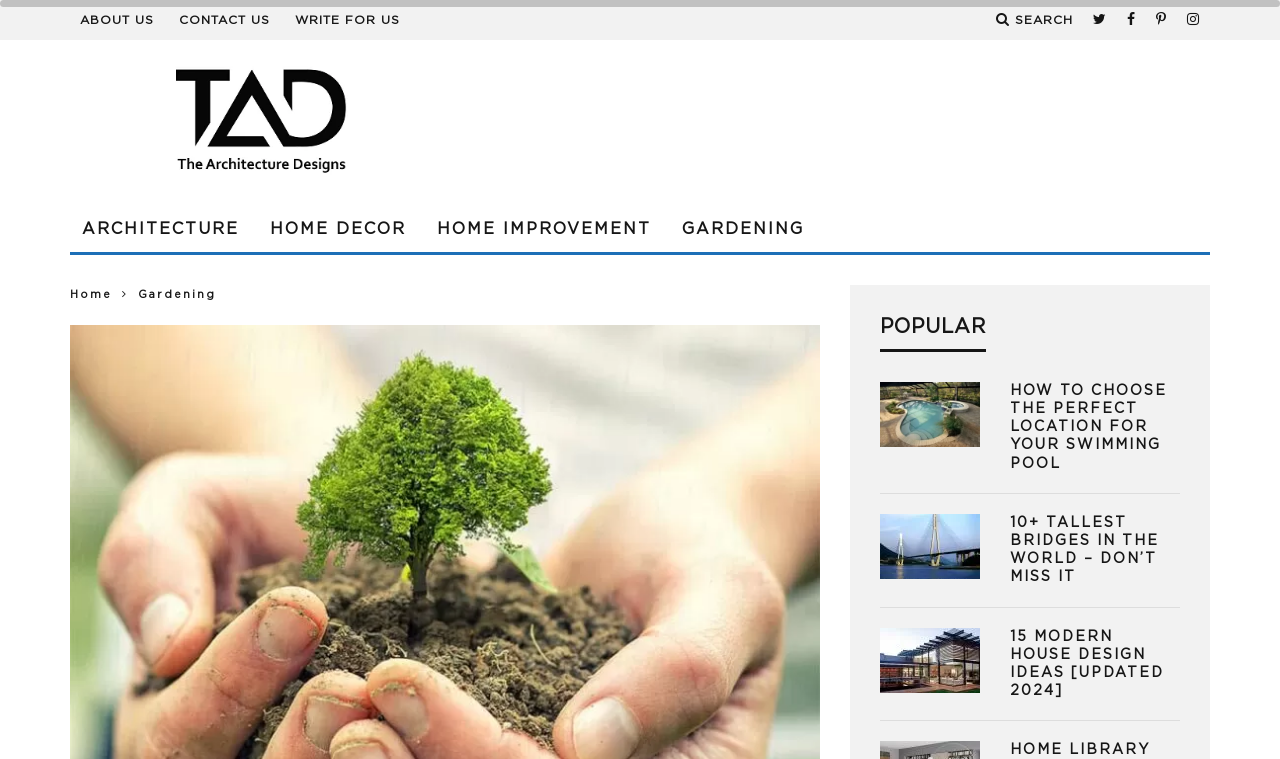Calculate the bounding box coordinates for the UI element based on the following description: "Gardening". Ensure the coordinates are four float numbers between 0 and 1, i.e., [left, top, right, bottom].

[0.108, 0.381, 0.169, 0.395]